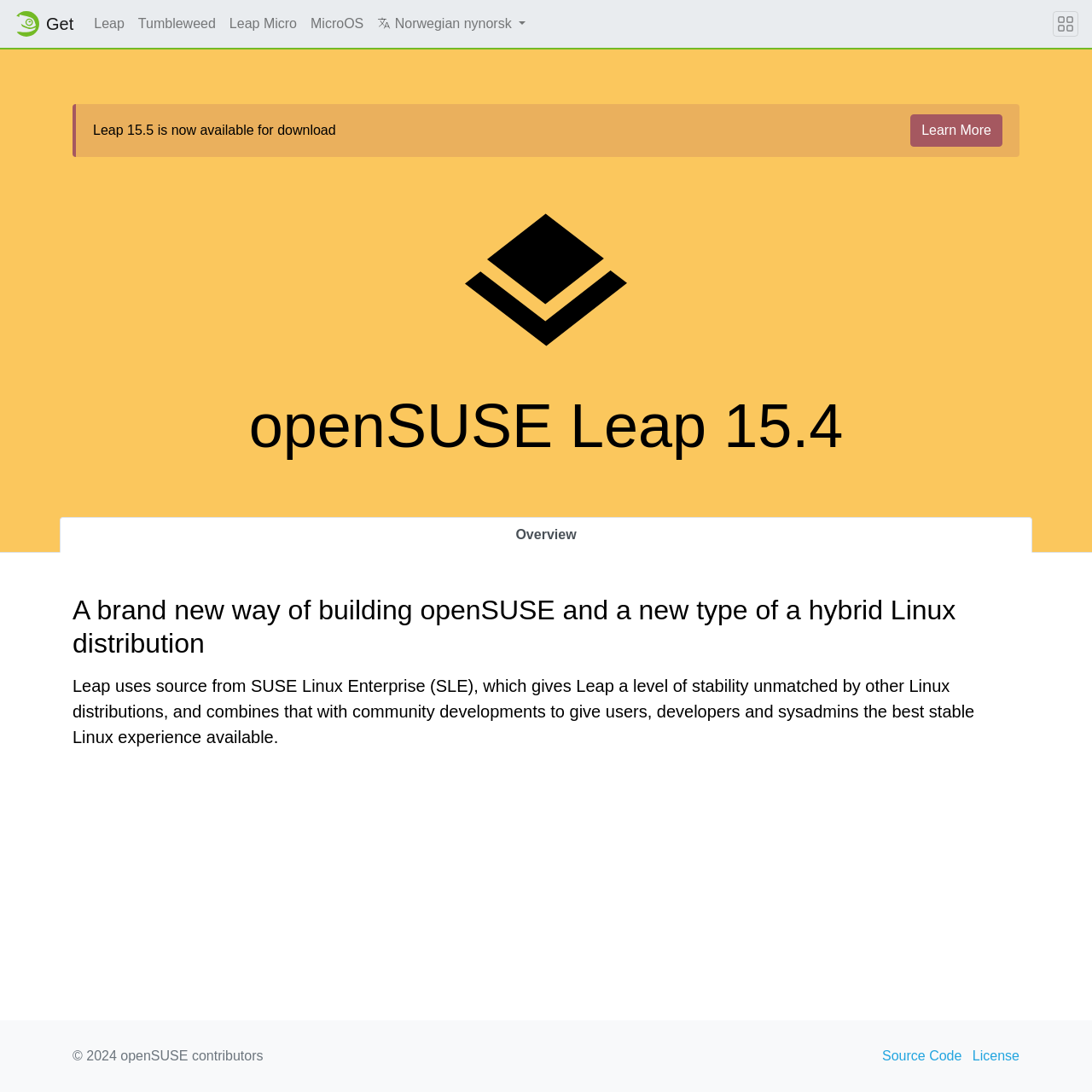Explain the webpage's layout and main content in detail.

The webpage is about openSUSE distributions, providing information and download options. At the top, there is a header section with a logo image and several links, including "openSUSE Get", "Leap", "Tumbleweed", "Leap Micro", and "MicroOS". To the right of these links, there is a language selection button with a Norwegian nynorsk option. On the opposite side of the header, there is a button with an image.

Below the header, the main content area is divided into two sections. The top section features a prominent announcement about the availability of Leap 15.5 for download, accompanied by a "Learn More" link and an image. The title "openSUSE Leap 15.4" is displayed prominently above a tab list with an "Overview" tab.

The main content area continues with a tab panel containing a heading that describes openSUSE as a hybrid Linux distribution. A paragraph of text explains the benefits of using openSUSE, including its stability and community developments.

At the bottom of the page, there is a footer section with copyright information, a link to the source code, and a link to the license terms.